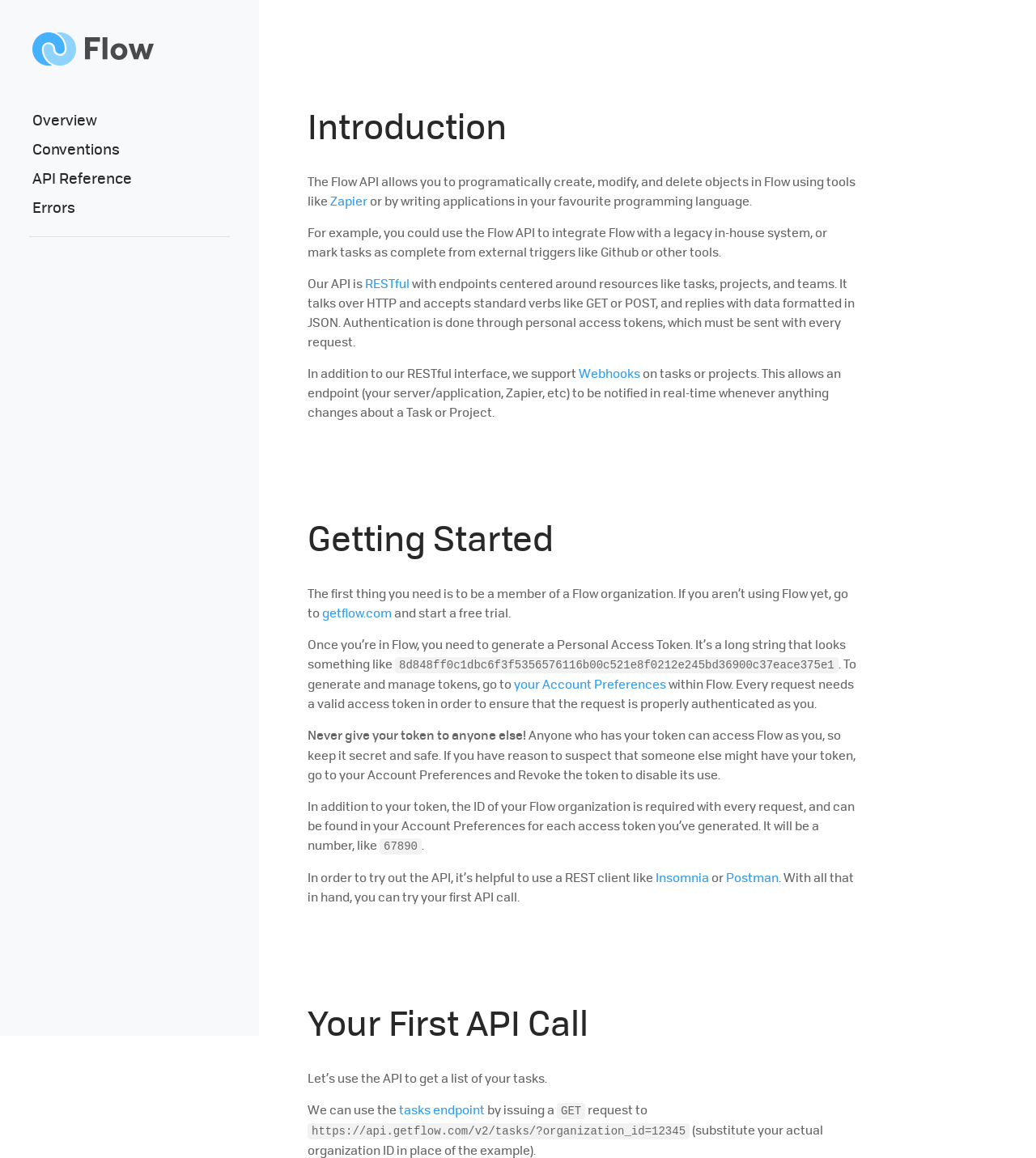Given the element description getflow.com, identify the bounding box coordinates for the UI element on the webpage screenshot. The format should be (top-left x, top-left y, bottom-right x, bottom-right y), with values between 0 and 1.

[0.311, 0.521, 0.378, 0.536]